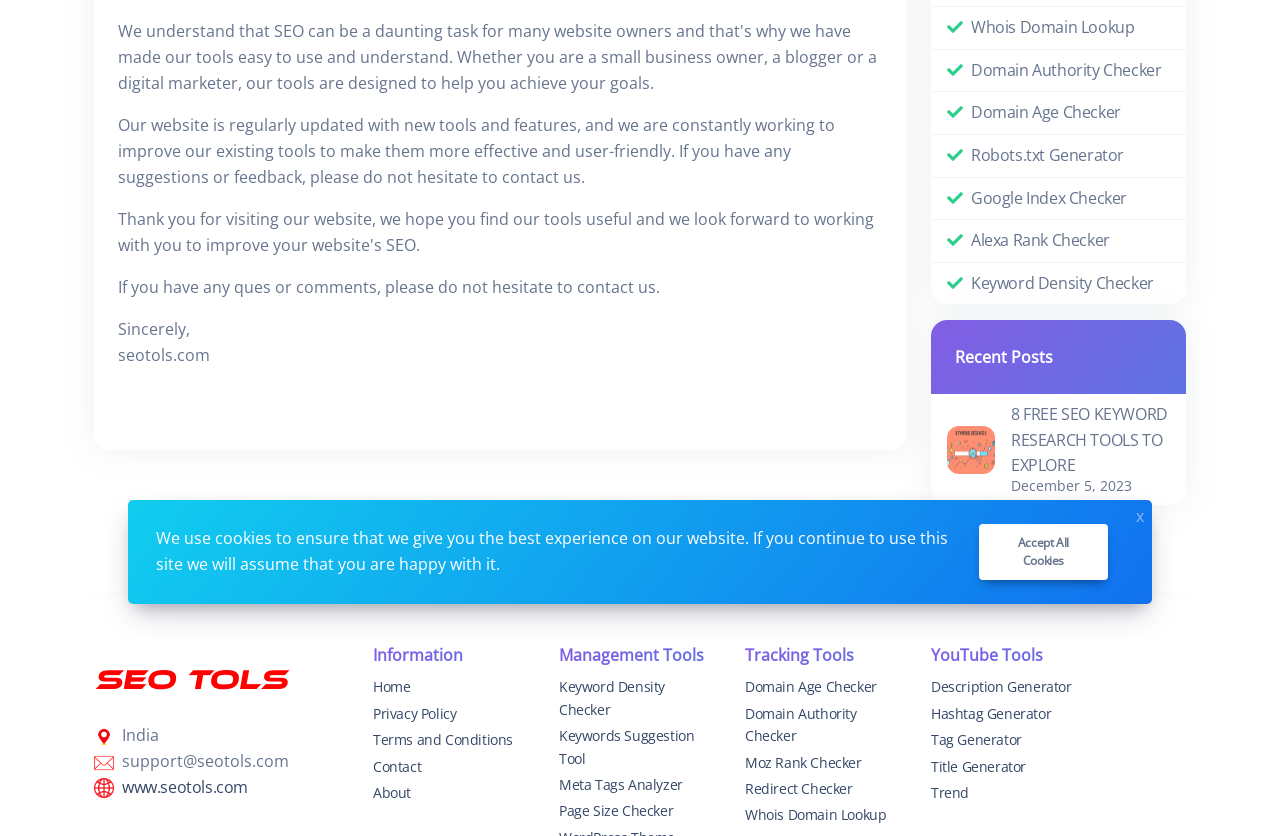Calculate the bounding box coordinates of the UI element given the description: "Meta Tags Analyzer".

[0.437, 0.926, 0.563, 0.957]